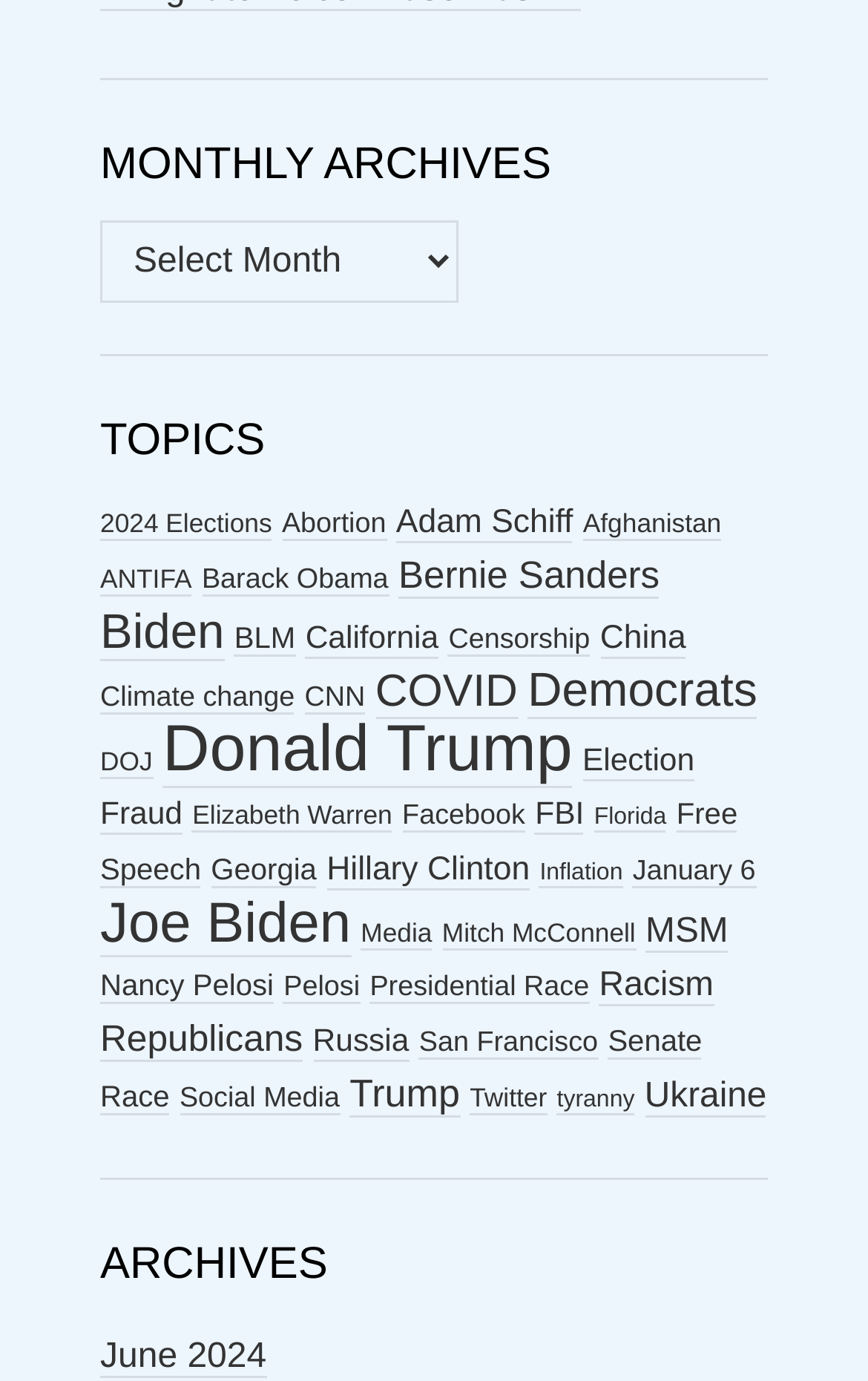Identify the bounding box coordinates of the section that should be clicked to achieve the task described: "Select a month from the dropdown".

[0.115, 0.16, 0.528, 0.22]